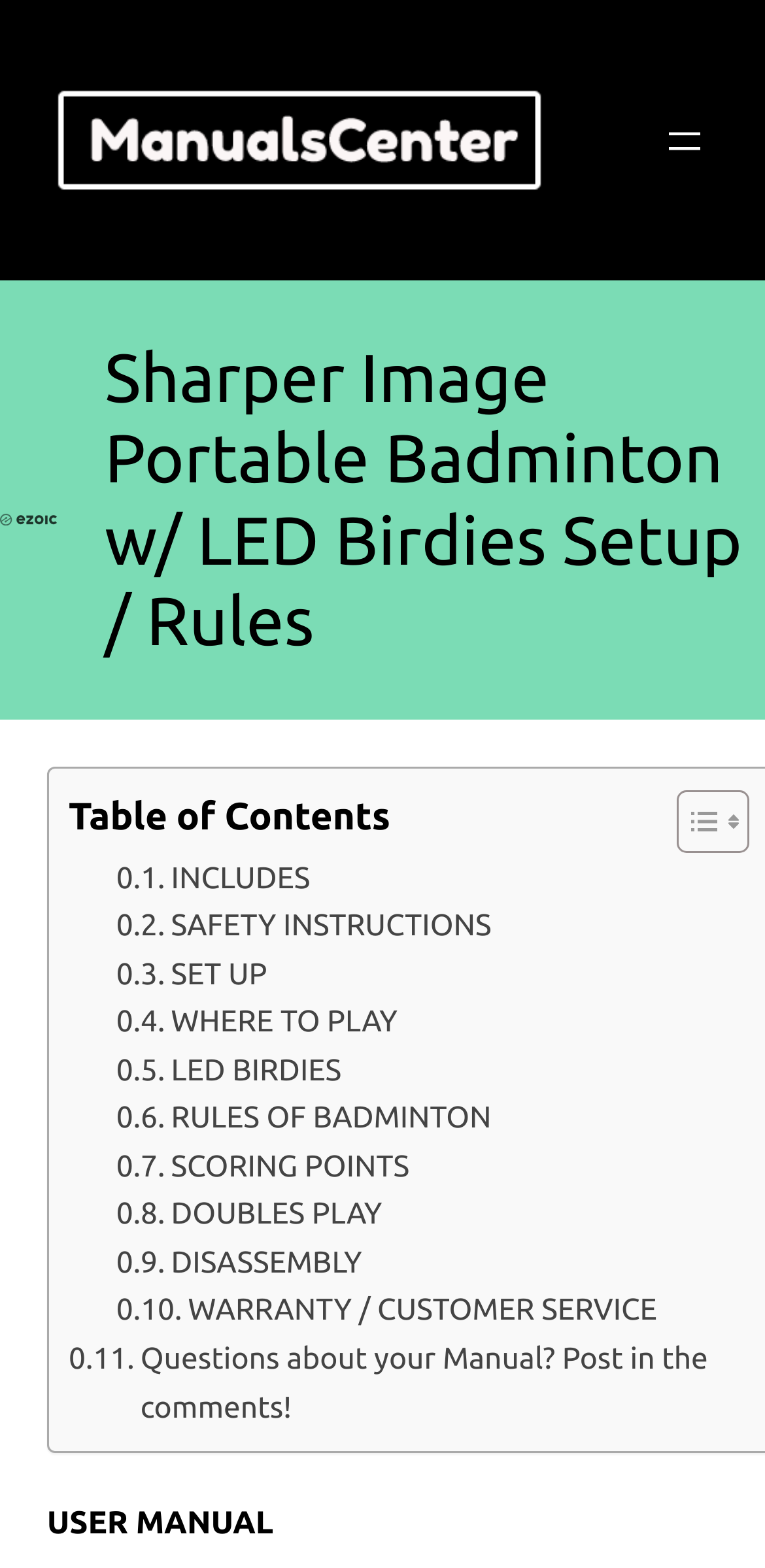Please locate the bounding box coordinates of the element that should be clicked to complete the given instruction: "Read about Our Newsletter".

None